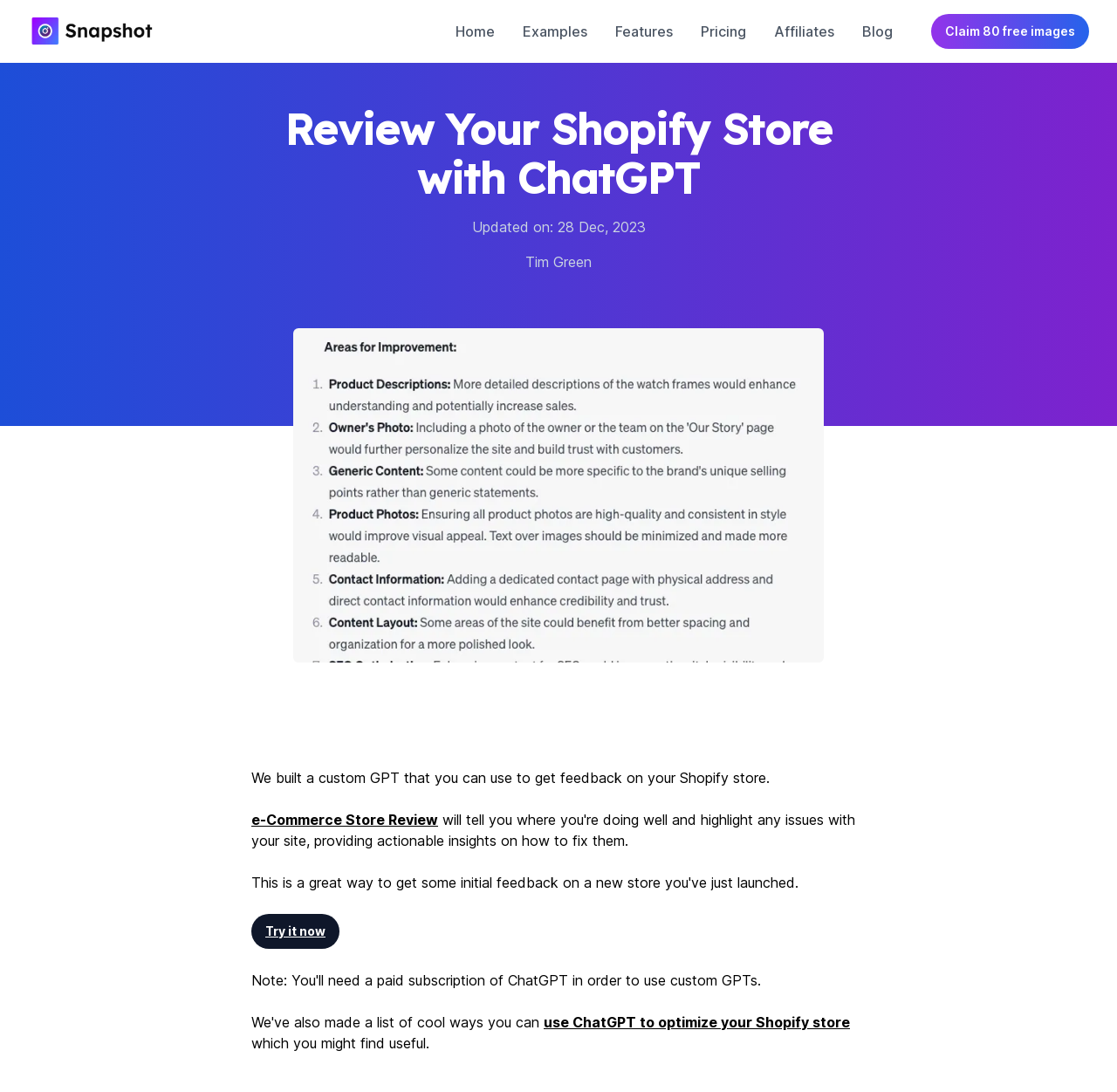Please identify the bounding box coordinates of the area I need to click to accomplish the following instruction: "Click the 'Home' link".

[0.025, 0.013, 0.142, 0.032]